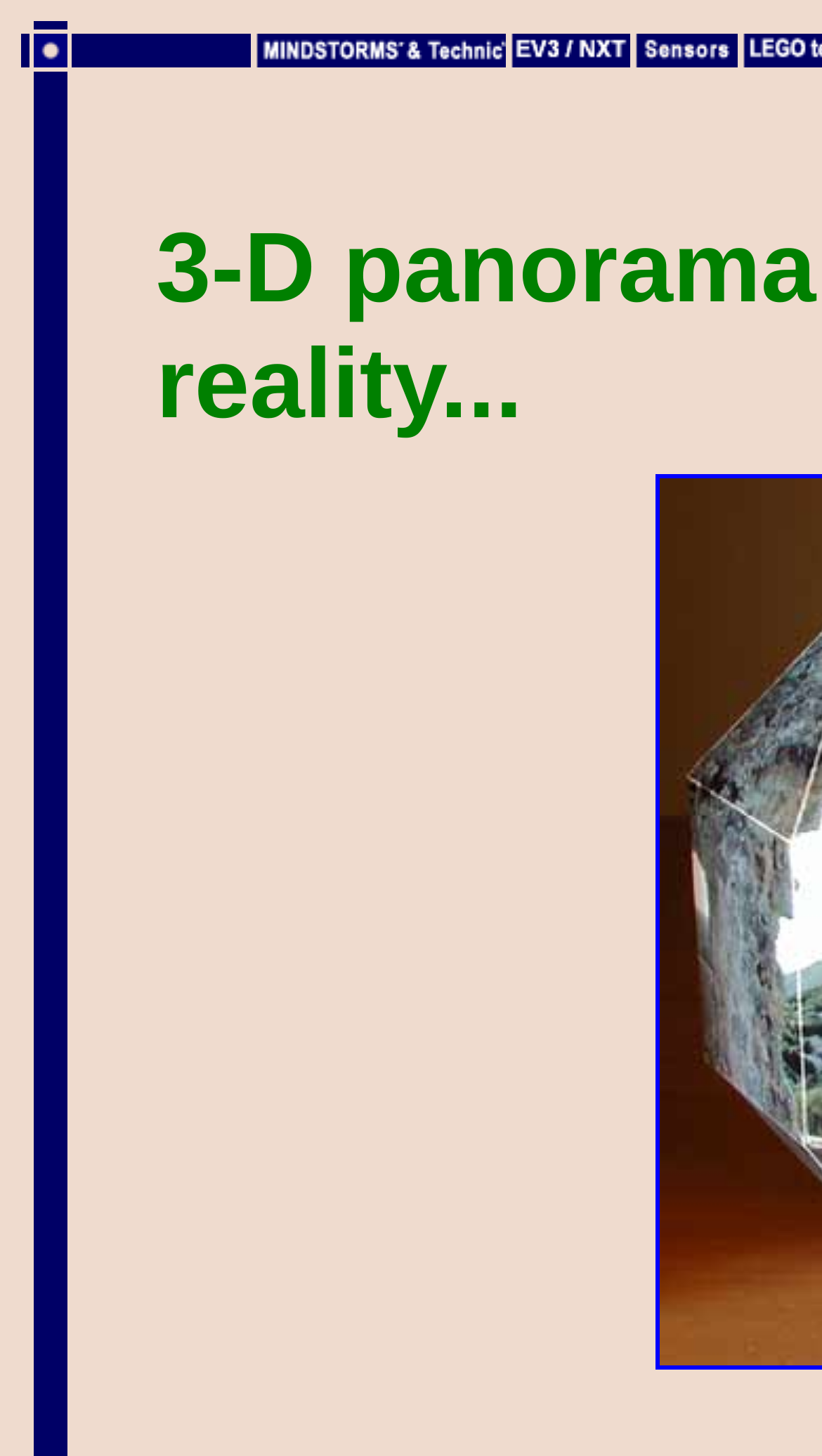Provide a short answer to the following question with just one word or phrase: What is the theme of the images in the grid cells?

LEGO